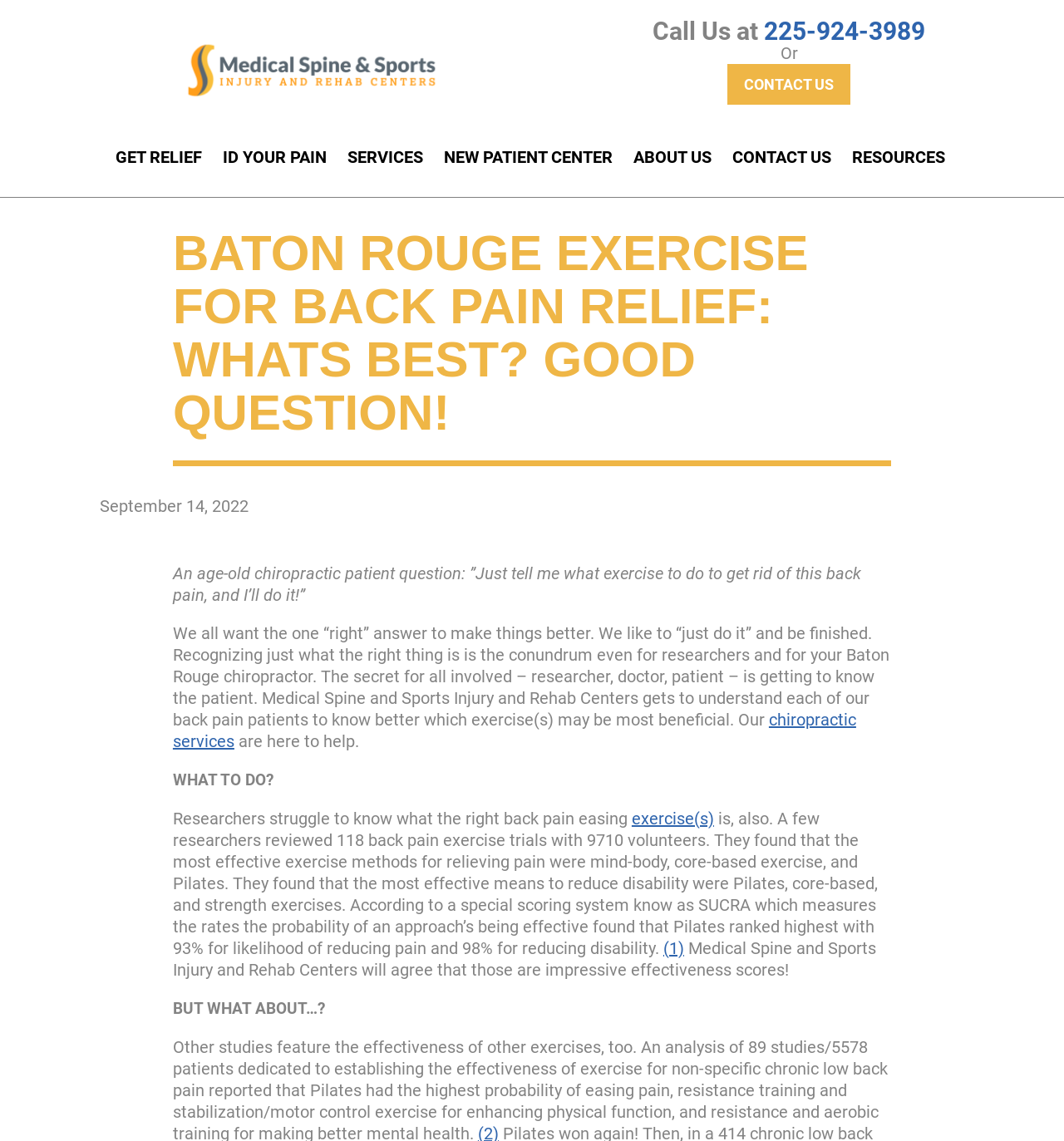What is the name of the scoring system used to measure the effectiveness of exercise methods?
Provide a one-word or short-phrase answer based on the image.

SUCRA